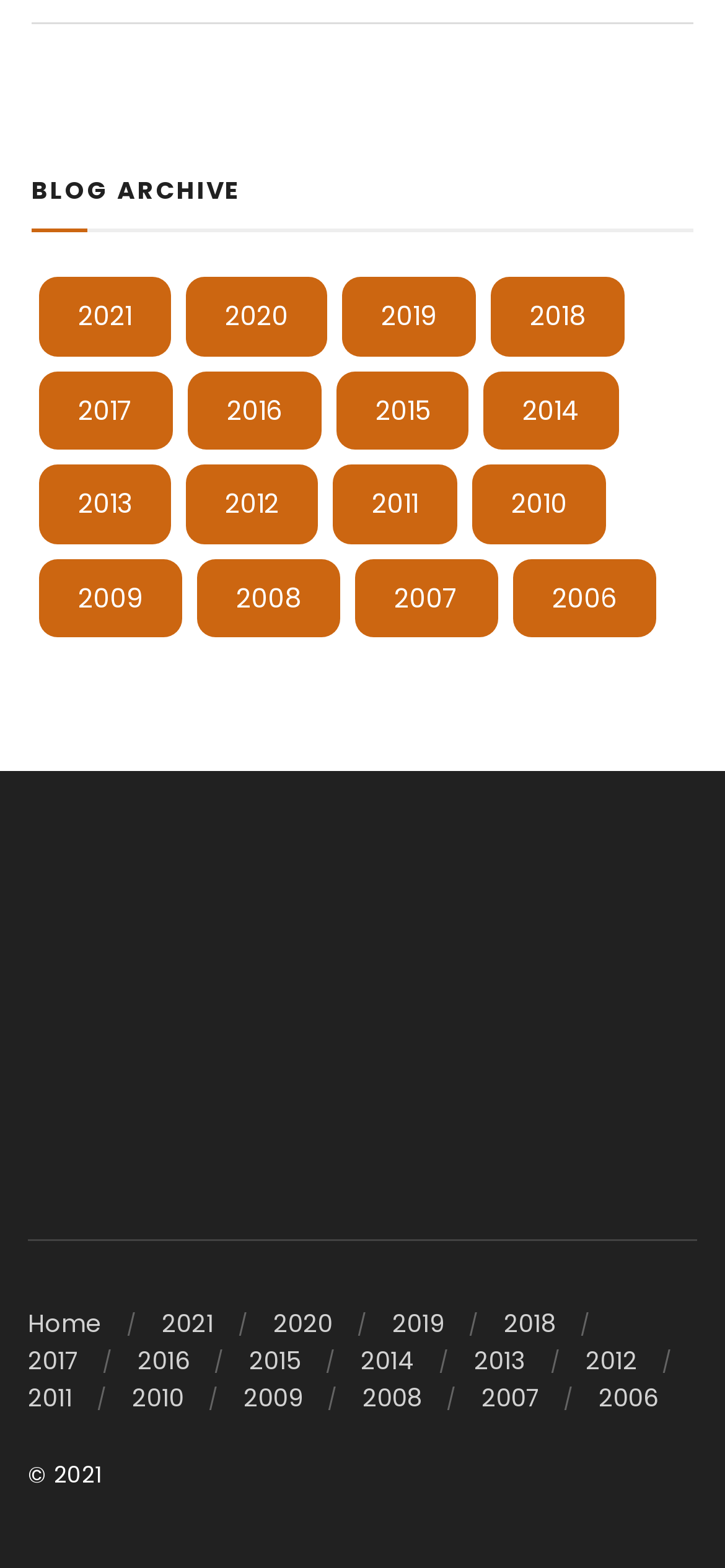Please locate the clickable area by providing the bounding box coordinates to follow this instruction: "Go to home page".

[0.038, 0.833, 0.141, 0.856]